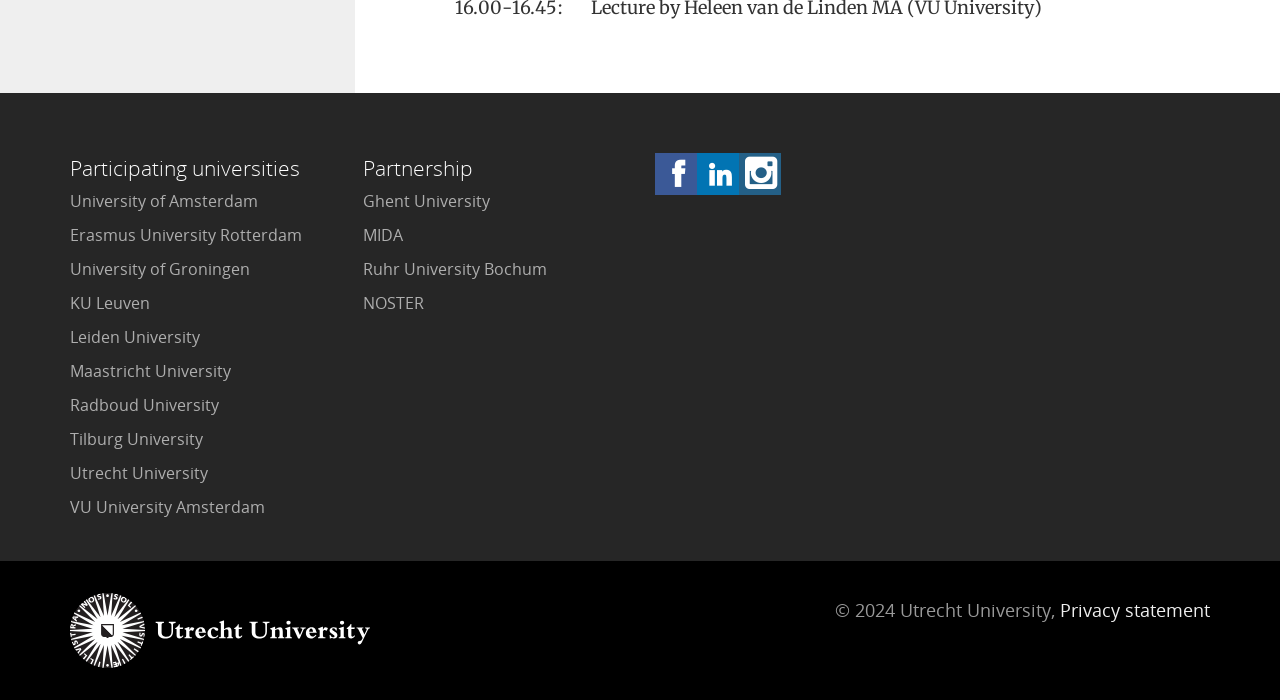Can you identify the bounding box coordinates of the clickable region needed to carry out this instruction: 'Read the article about Vani IVF Centre'? The coordinates should be four float numbers within the range of 0 to 1, stated as [left, top, right, bottom].

None